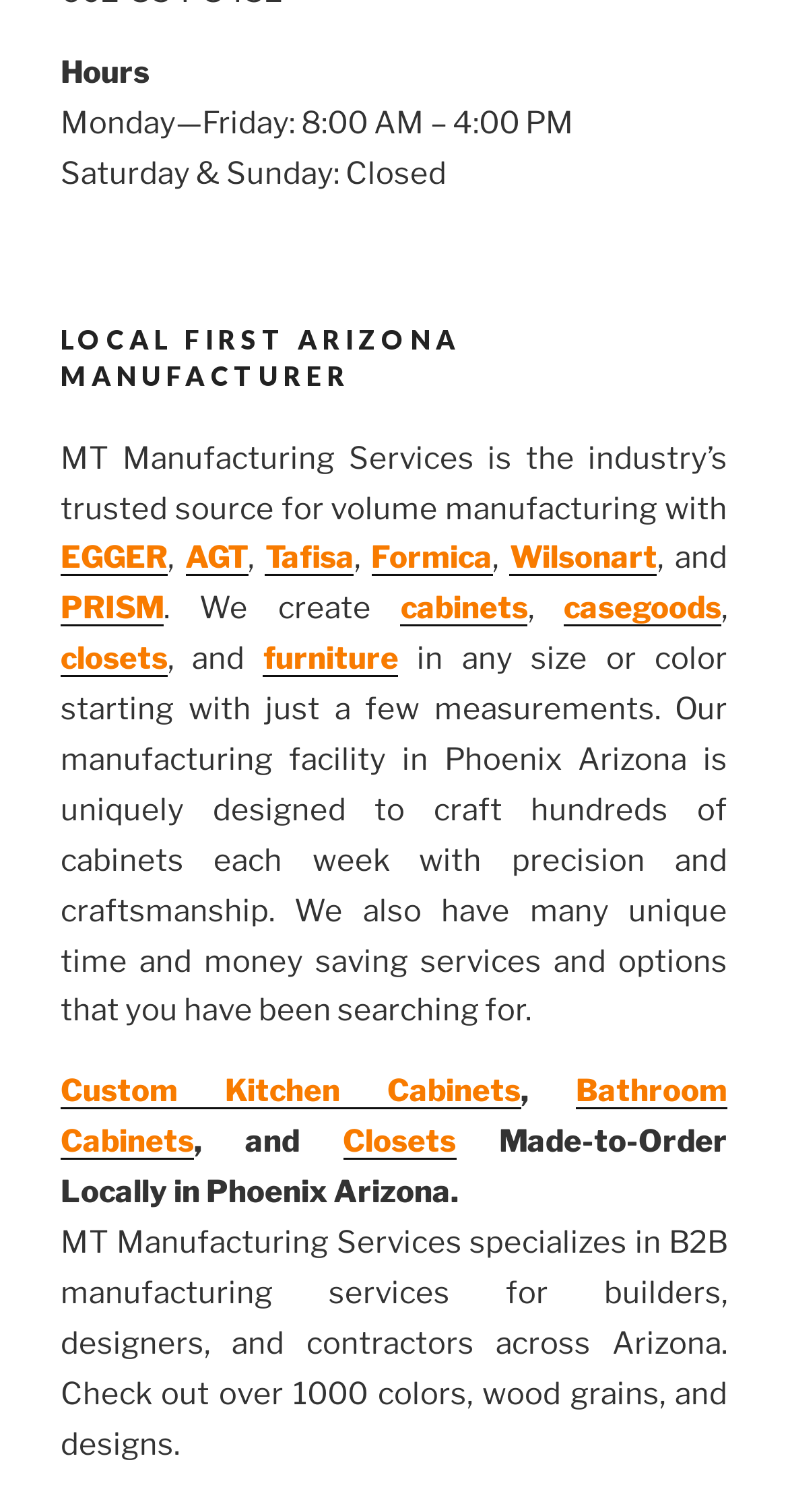Highlight the bounding box coordinates of the region I should click on to meet the following instruction: "Click on EGGER".

[0.077, 0.357, 0.213, 0.381]